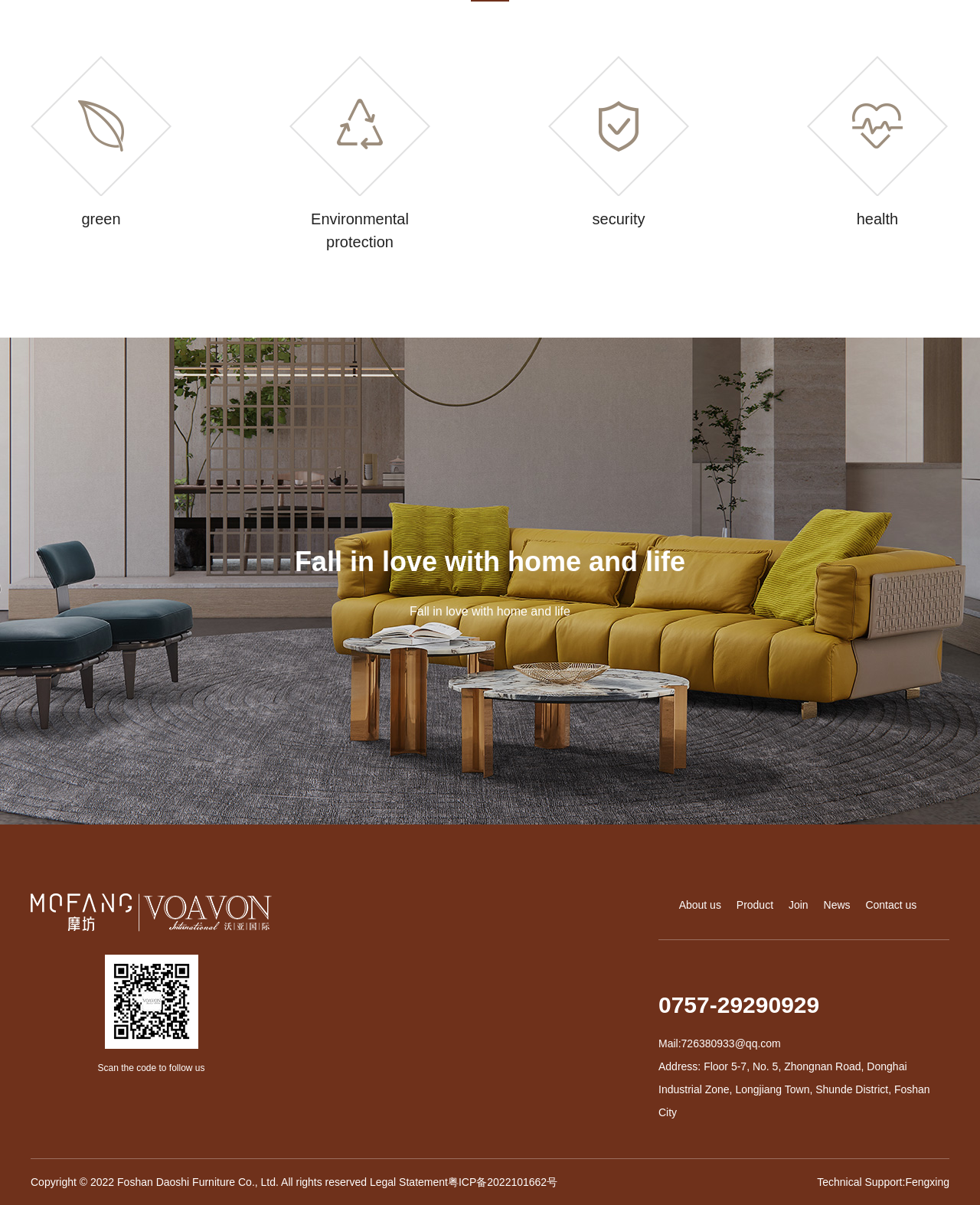Determine the bounding box for the UI element described here: "aria-label="Subject" name="subject" placeholder="Subject"".

None